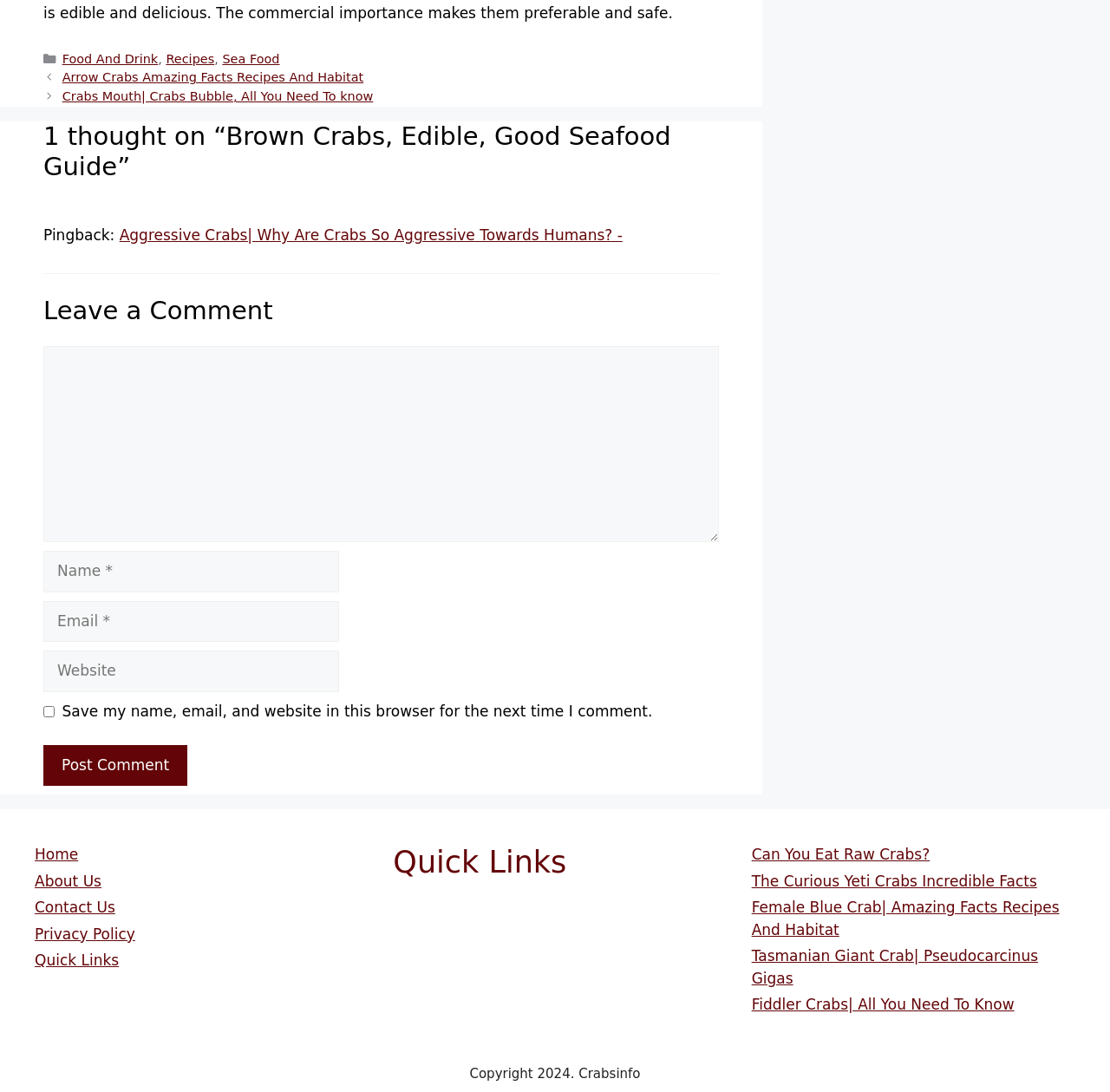What is the purpose of the textbox 'Name'?
Look at the image and respond with a one-word or short-phrase answer.

To enter name